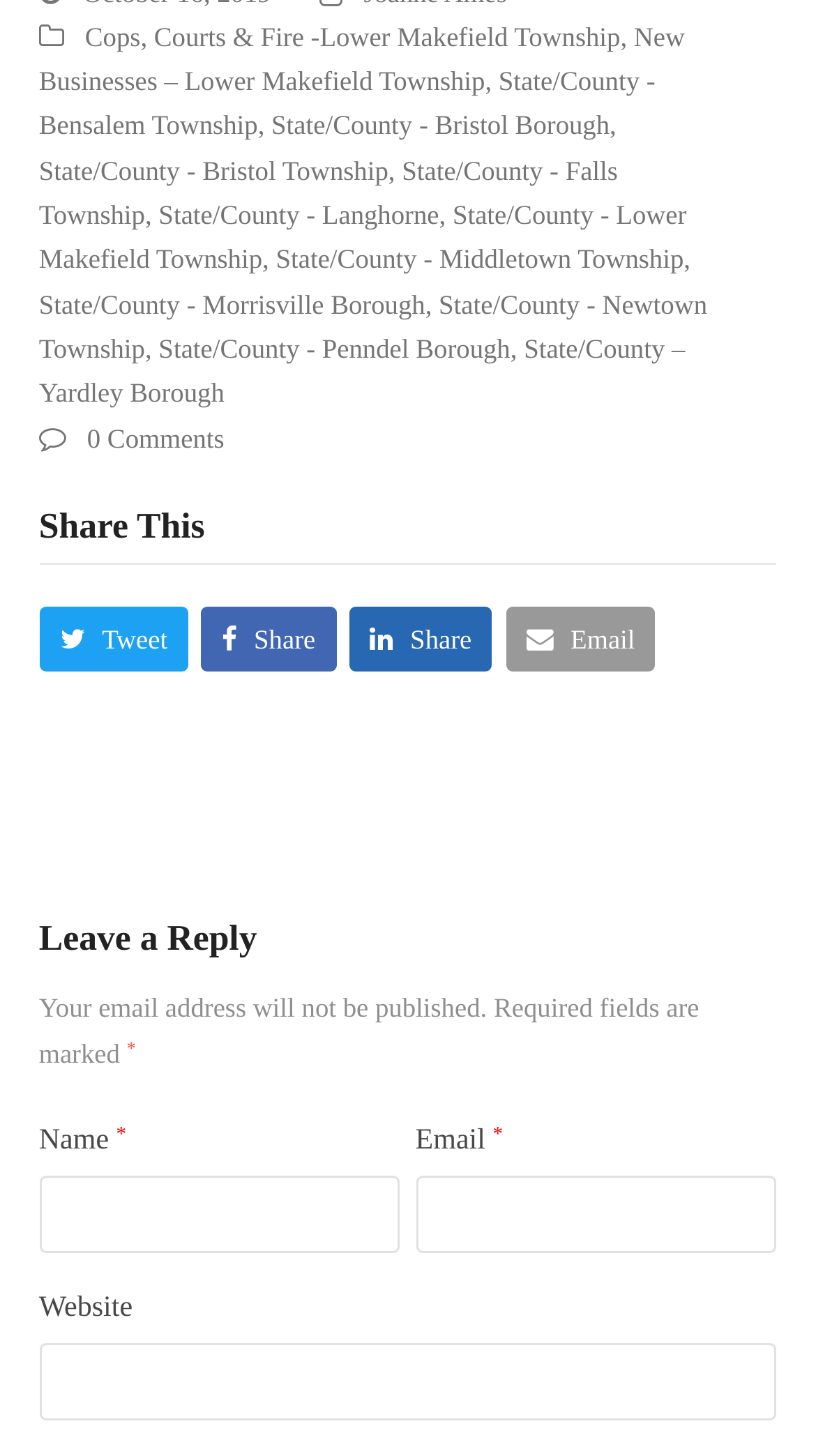Determine the bounding box coordinates of the clickable element necessary to fulfill the instruction: "Click on State/County - Lower Makefield Township". Provide the coordinates as four float numbers within the 0 to 1 range, i.e., [left, top, right, bottom].

[0.048, 0.137, 0.841, 0.189]